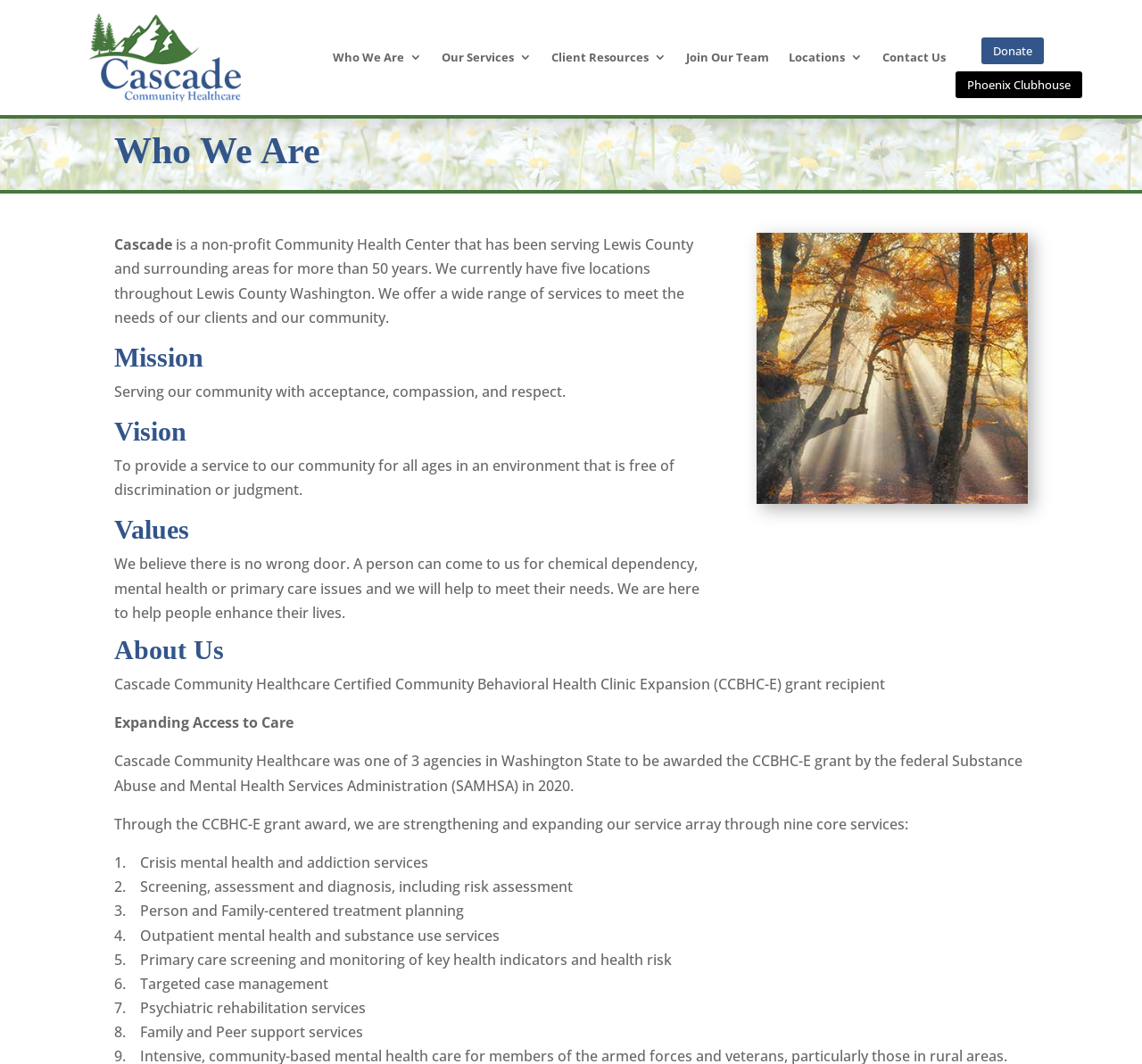Can you identify the bounding box coordinates of the clickable region needed to carry out this instruction: 'Click Join Our Team'? The coordinates should be four float numbers within the range of 0 to 1, stated as [left, top, right, bottom].

[0.601, 0.013, 0.673, 0.095]